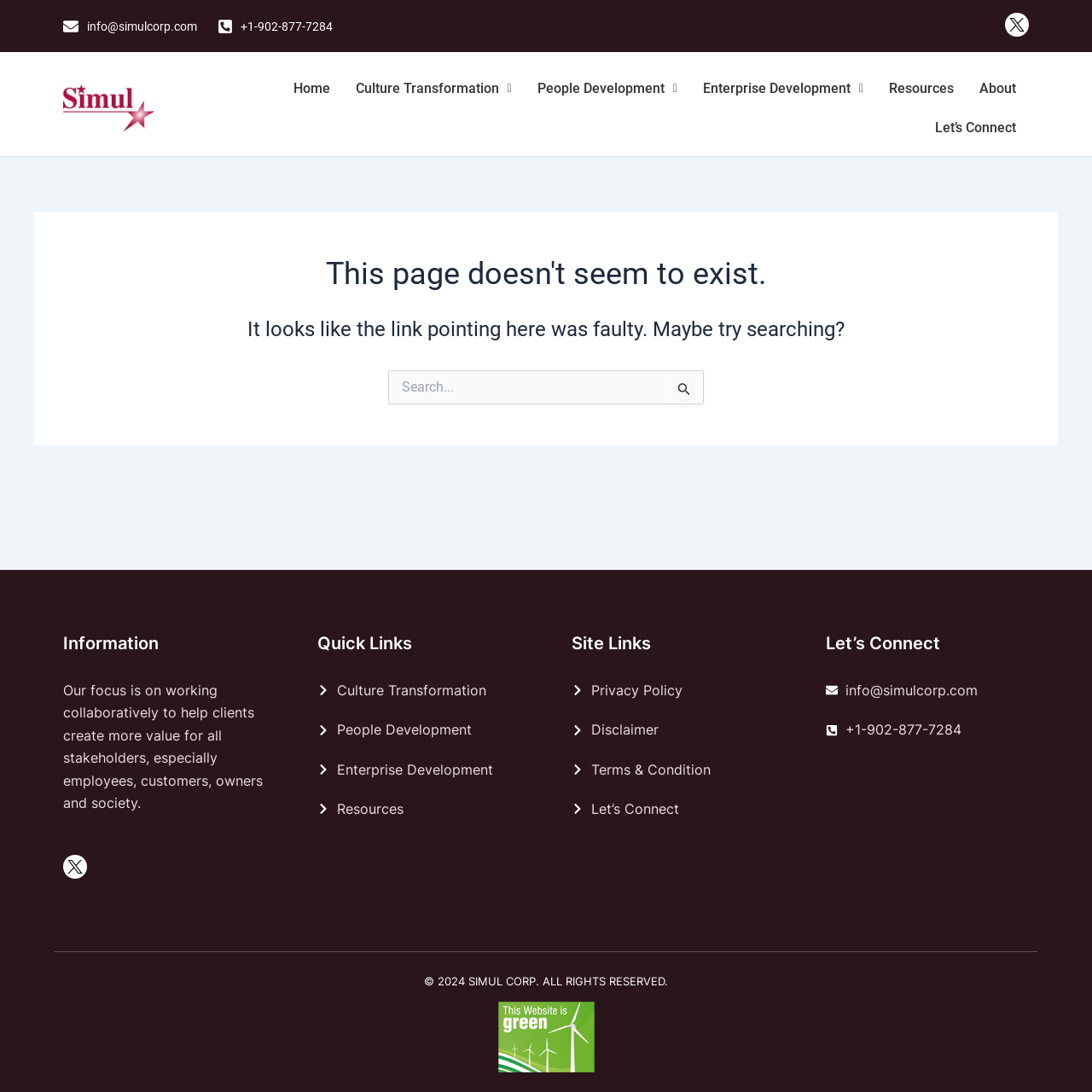Provide the bounding box coordinates of the HTML element described by the text: "Culture Transformation".

[0.314, 0.064, 0.48, 0.1]